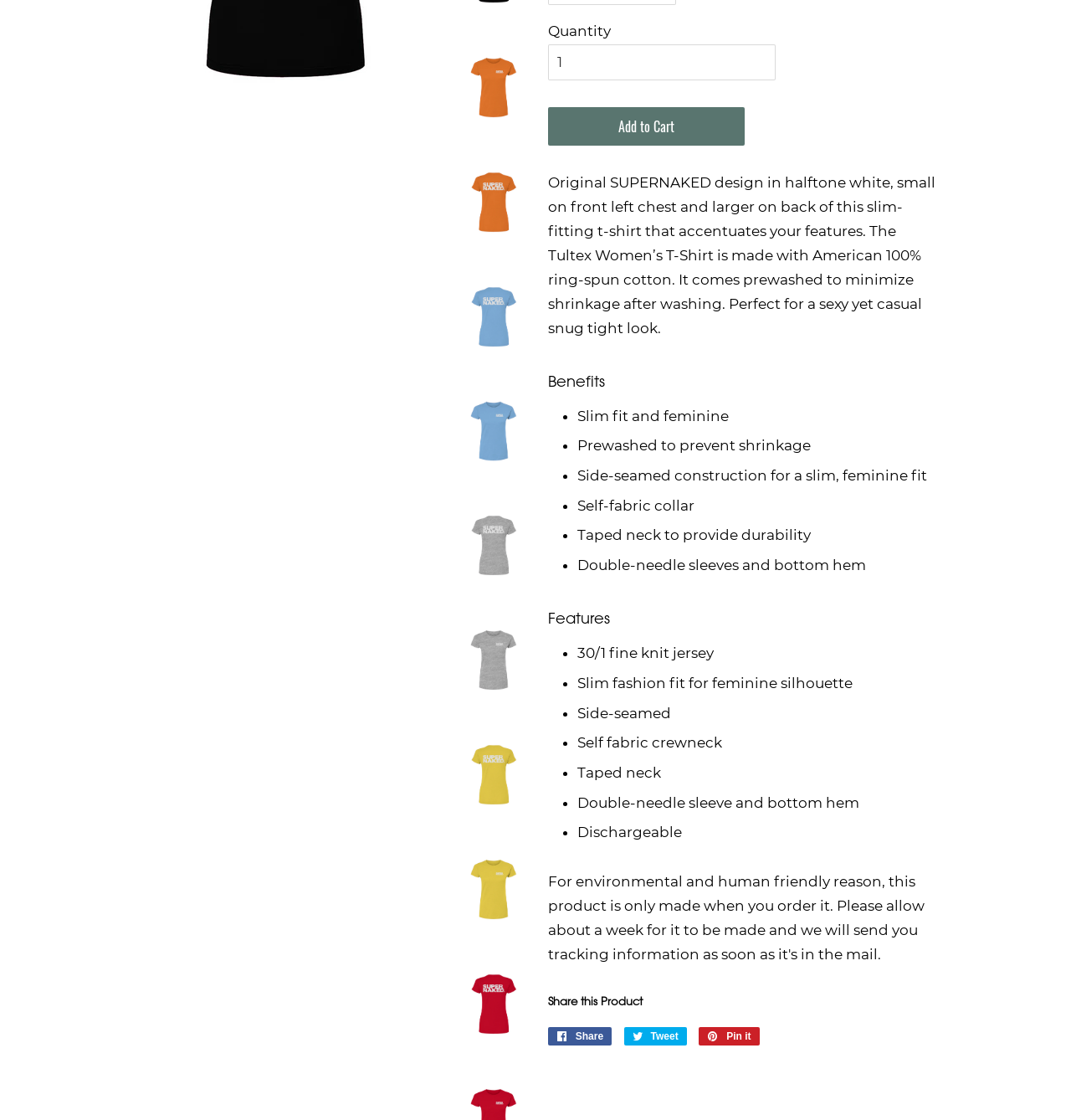Please predict the bounding box coordinates (top-left x, top-left y, bottom-right x, bottom-right y) for the UI element in the screenshot that fits the description: Tweet Tweet on Twitter

[0.583, 0.917, 0.641, 0.933]